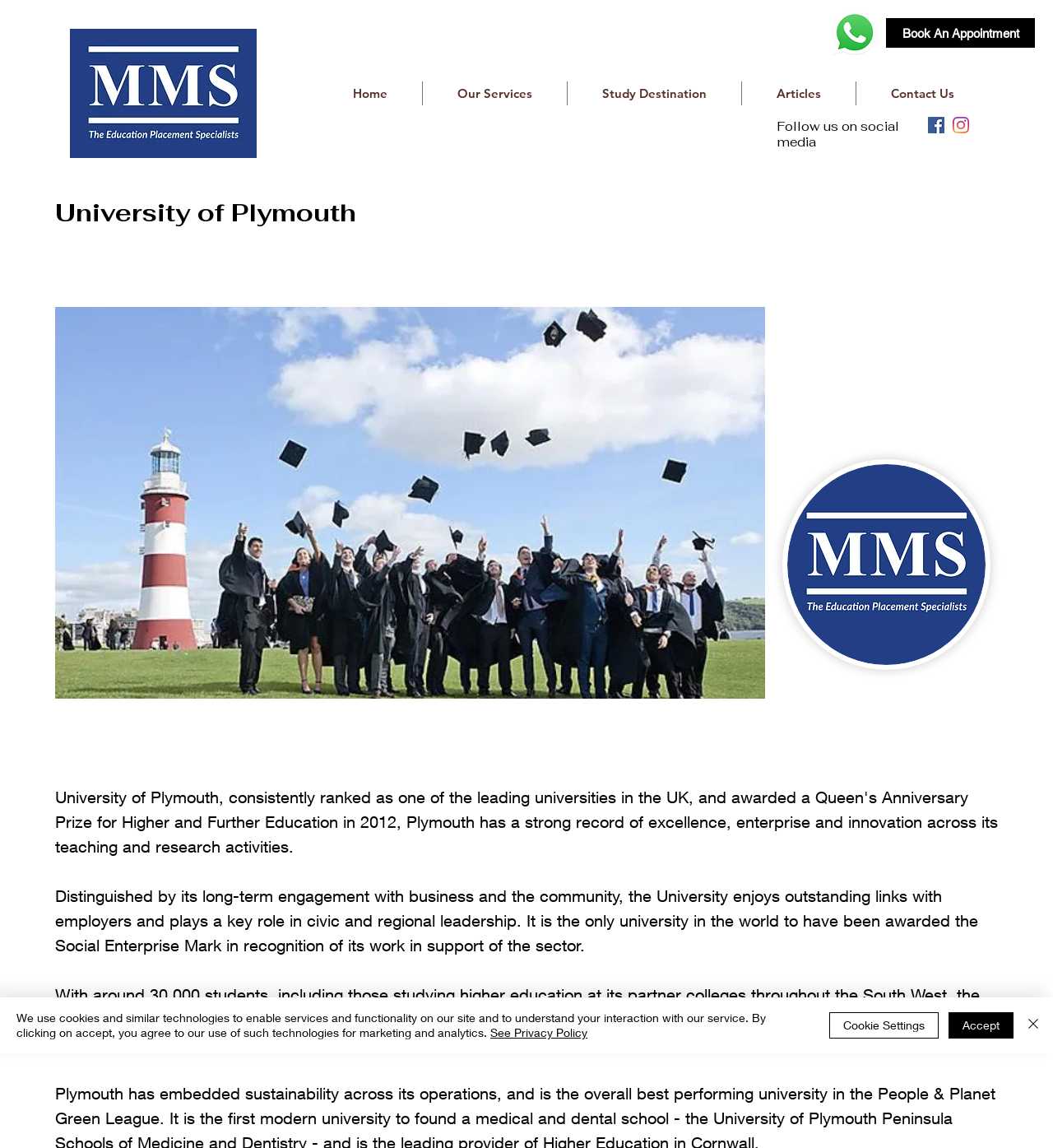Respond to the following question using a concise word or phrase: 
How many students are there at the university?

around 30,000